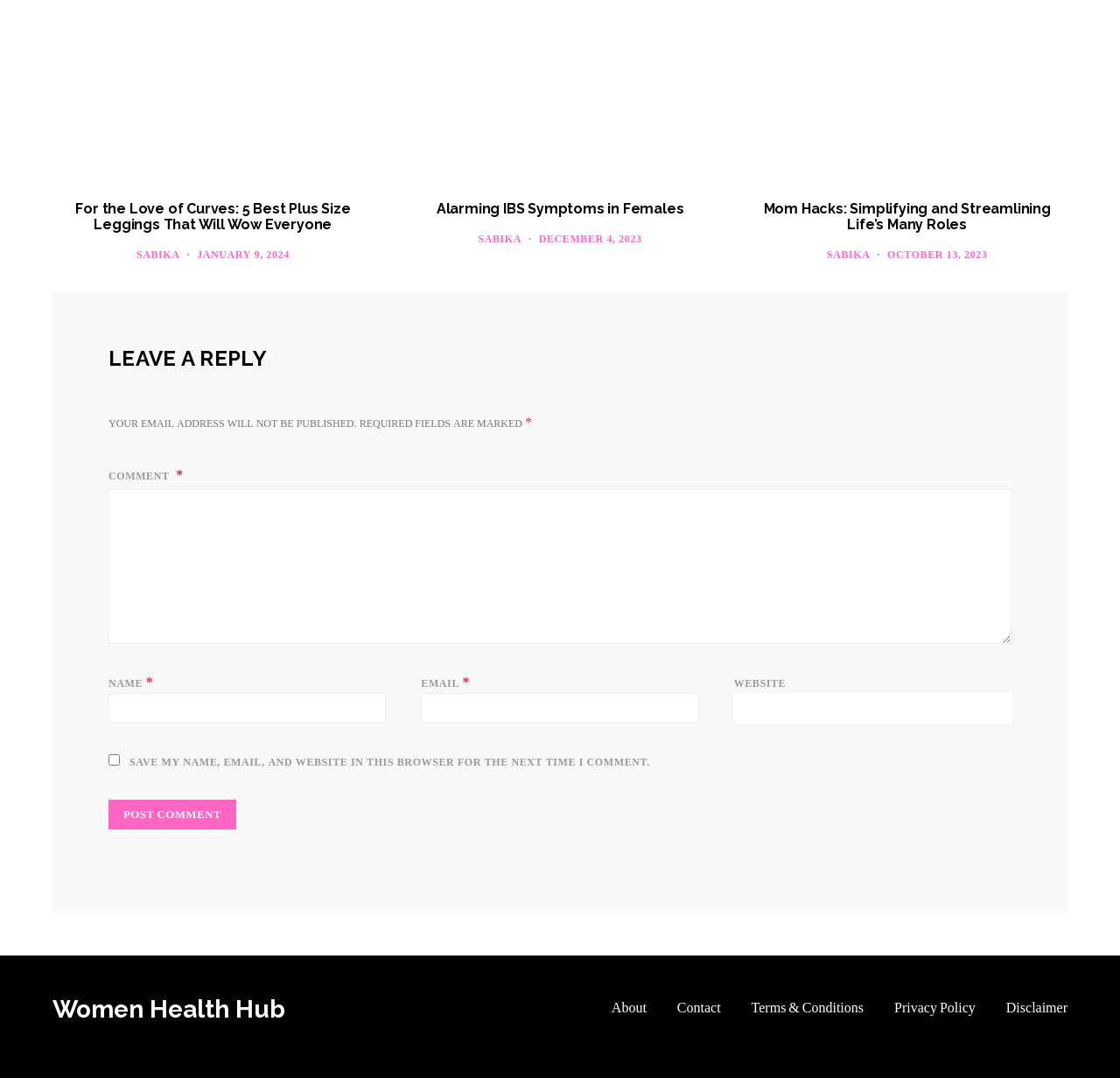Find and specify the bounding box coordinates that correspond to the clickable region for the instruction: "Leave a reply".

[0.097, 0.321, 0.903, 0.343]